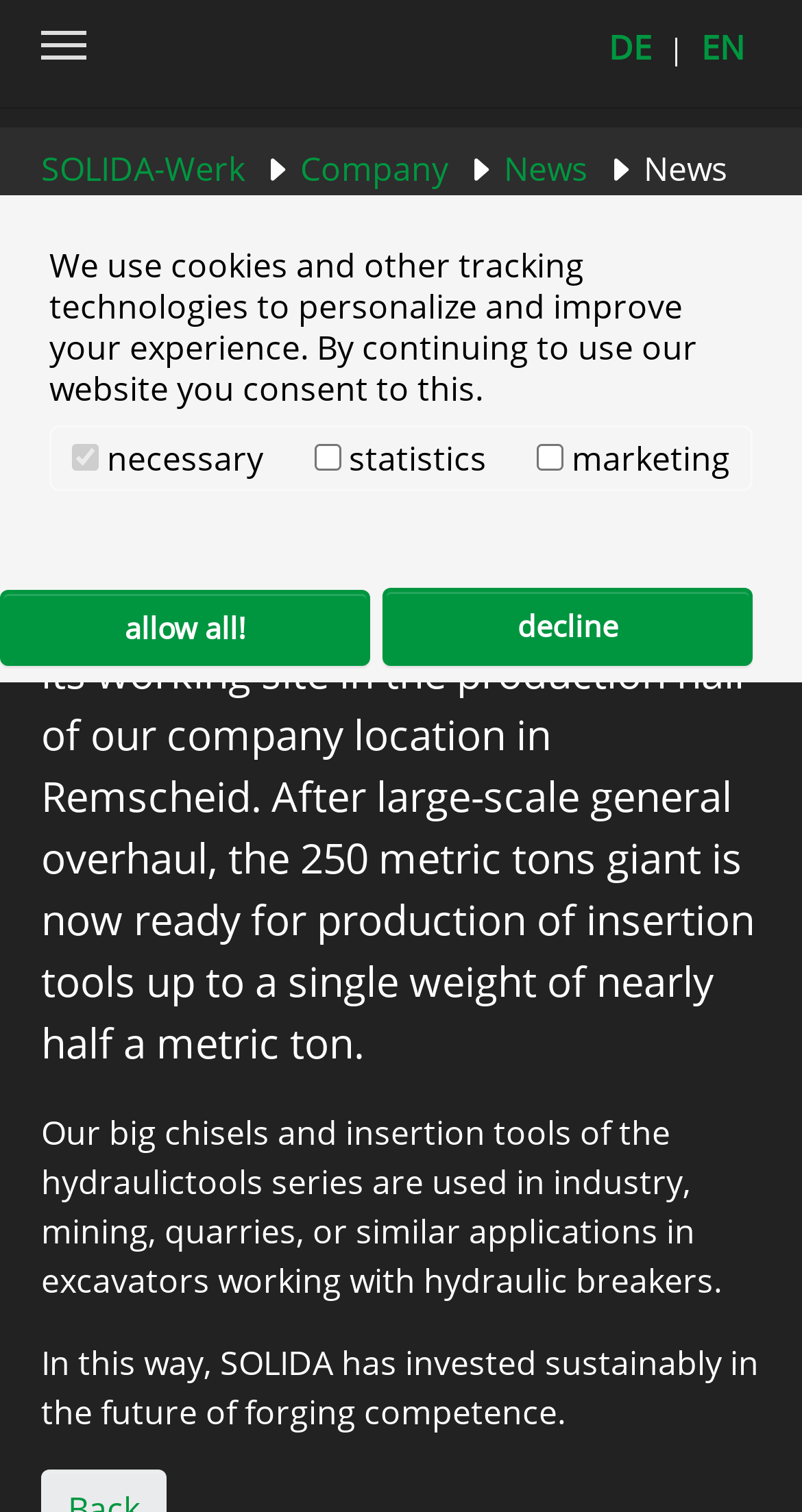Bounding box coordinates are specified in the format (top-left x, top-left y, bottom-right x, bottom-right y). All values are floating point numbers bounded between 0 and 1. Please provide the bounding box coordinate of the region this sentence describes: parent_node: DE|EN aria-label="Toggle navigation"

[0.051, 0.006, 0.108, 0.052]